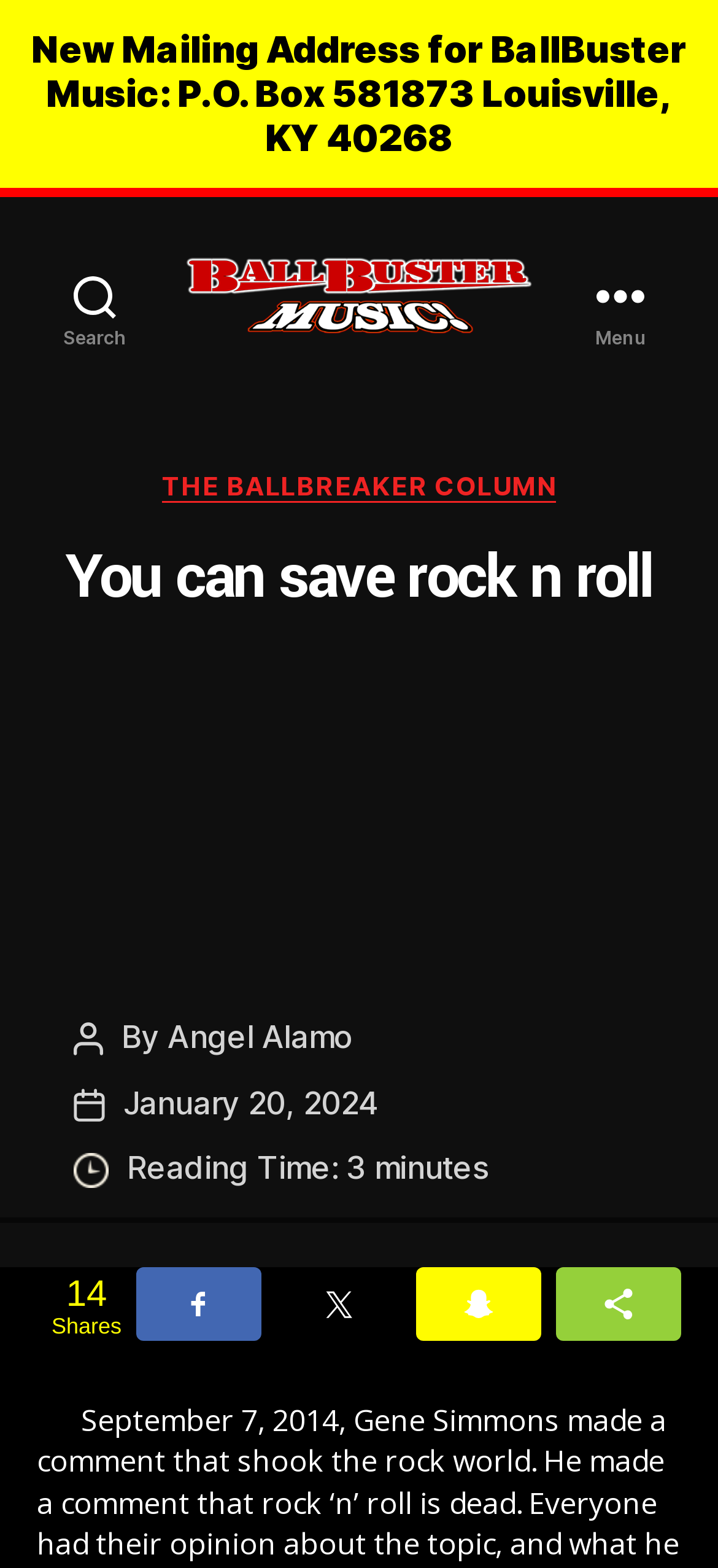Determine the main headline from the webpage and extract its text.

You can save rock n roll